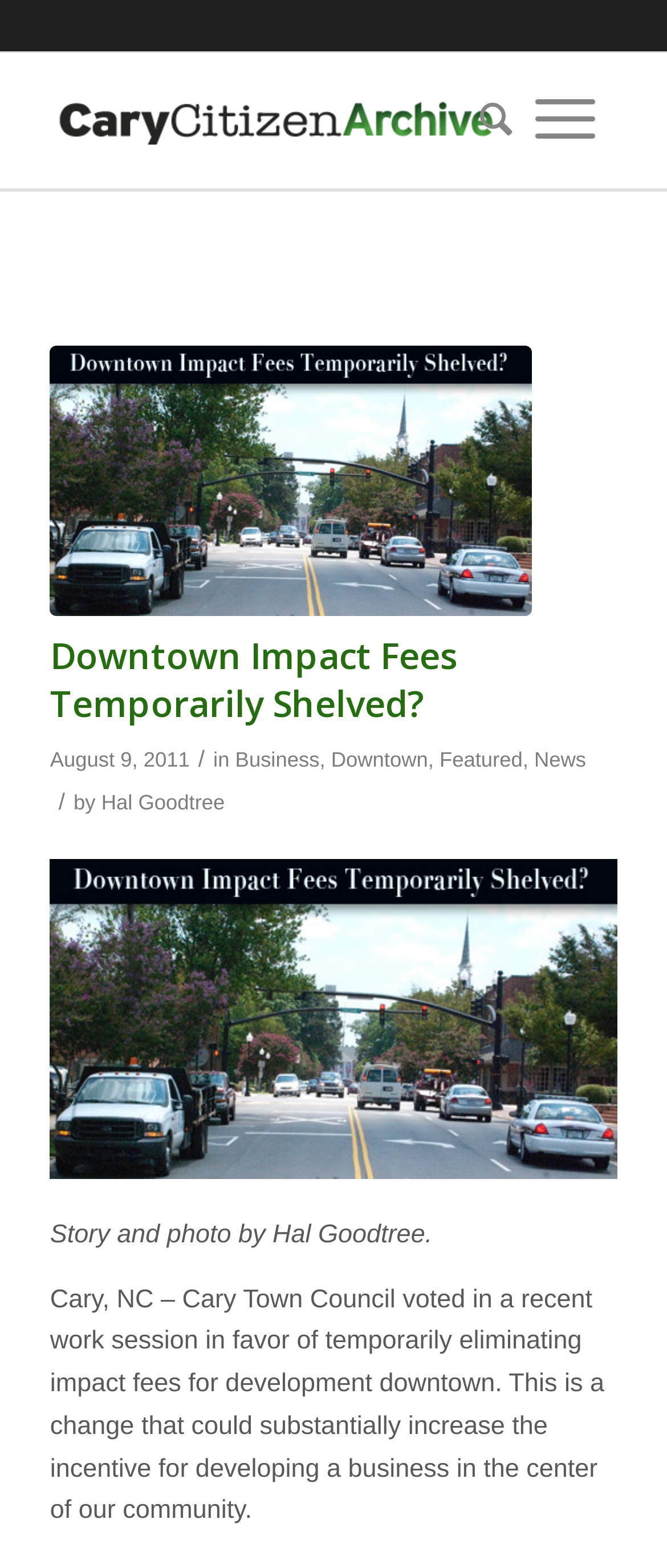Using the provided description Downtown Impact Fees Temporarily Shelved?, find the bounding box coordinates for the UI element. Provide the coordinates in (top-left x, top-left y, bottom-right x, bottom-right y) format, ensuring all values are between 0 and 1.

[0.075, 0.403, 0.685, 0.463]